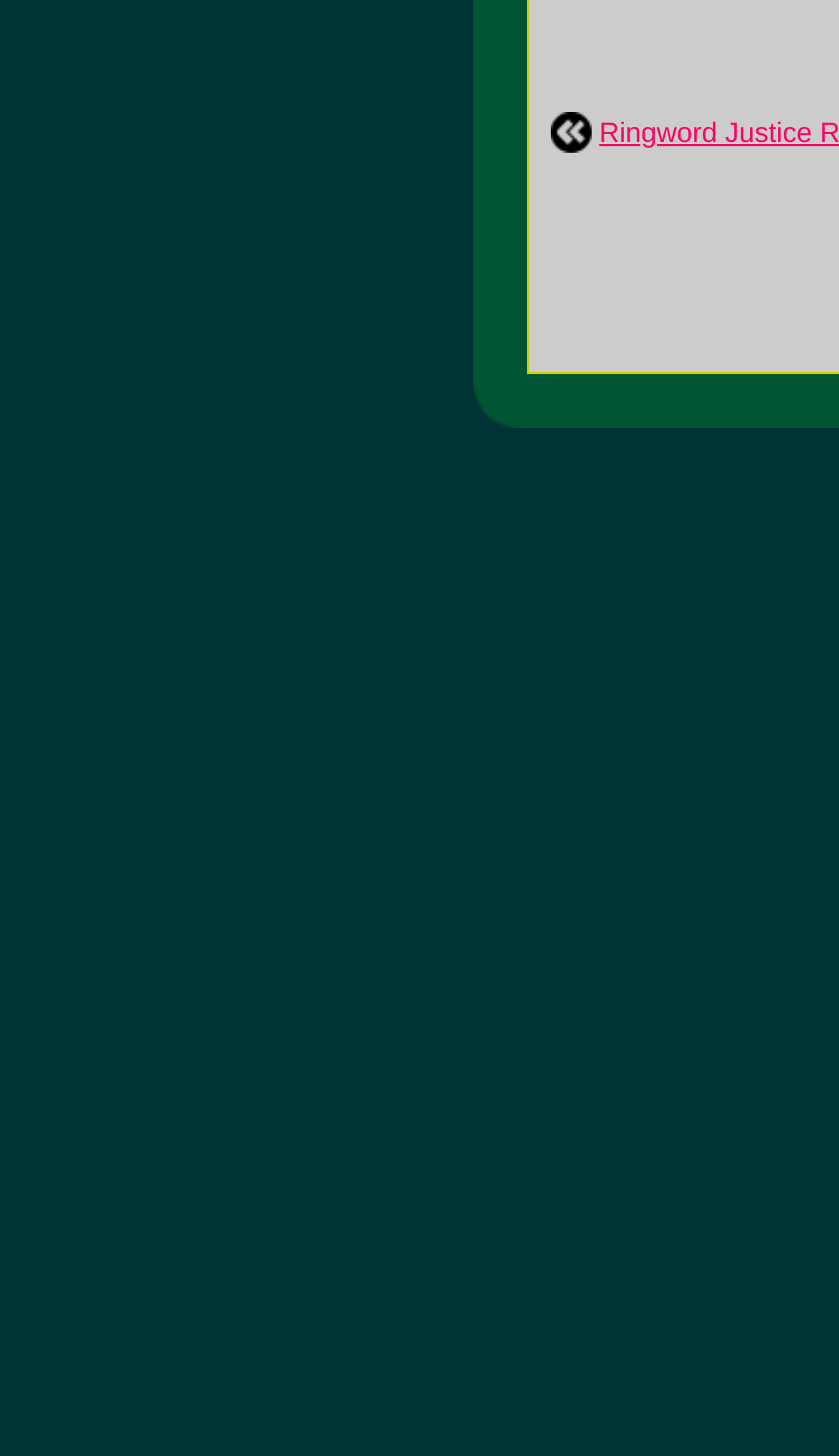Bounding box coordinates should be in the format (top-left x, top-left y, bottom-right x, bottom-right y) and all values should be floating point numbers between 0 and 1. Determine the bounding box coordinate for the UI element described as: alt="Previous Article"

[0.655, 0.412, 0.704, 0.437]